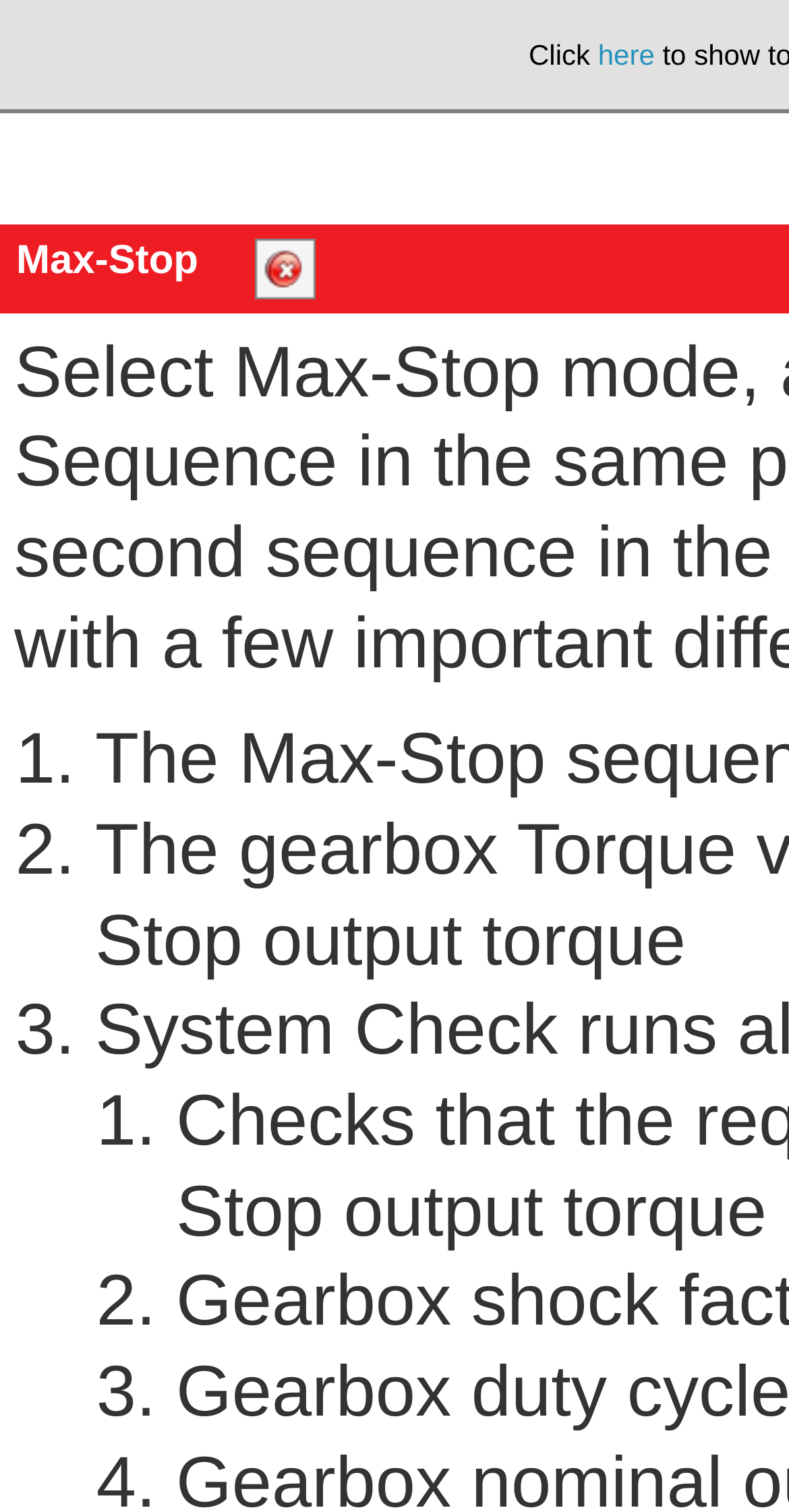Give an extensive and precise description of the webpage.

The webpage is titled "Max-Stop" and has a prominent link labeled "here" located near the top-right corner of the page. Below the link, there is an image situated roughly in the middle of the page.

The page features two lists, each consisting of three list markers. The first list is located on the left side of the page, with the list markers "1.", "2.", and "3." stacked vertically. The second list is positioned below the image, with the same list markers "1.", "2.", and "3." stacked vertically as well.

There are no apparent blocks of text or paragraphs on the page, suggesting that the content is primarily composed of these lists and the image.